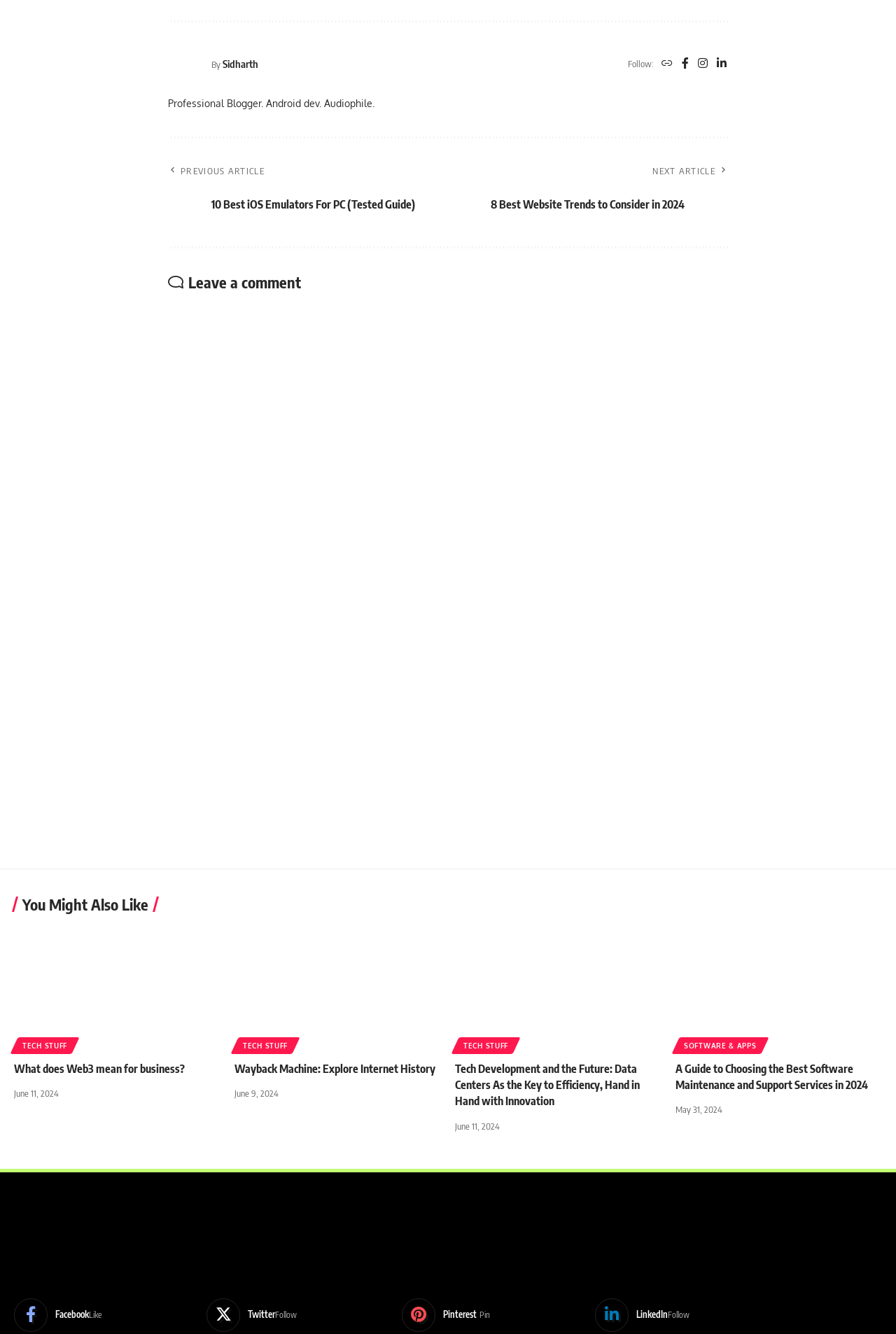Respond to the question below with a concise word or phrase:
How many social media links are present at the bottom of the webpage?

5